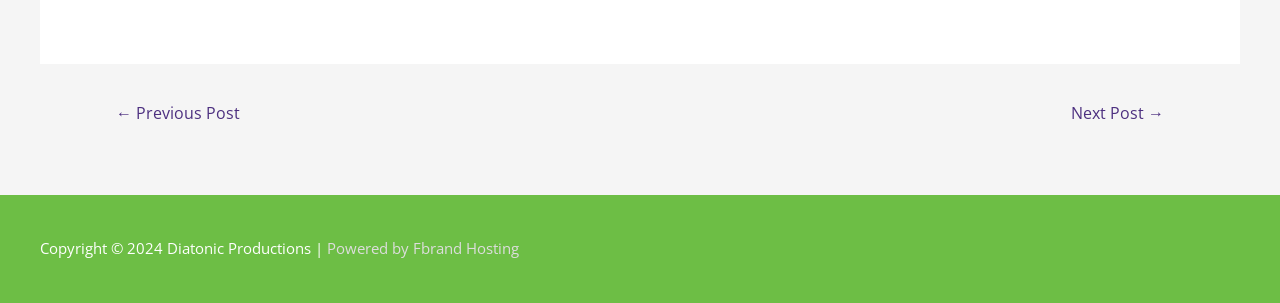Identify the bounding box of the HTML element described here: "← Previous Post". Provide the coordinates as four float numbers between 0 and 1: [left, top, right, bottom].

[0.072, 0.317, 0.206, 0.44]